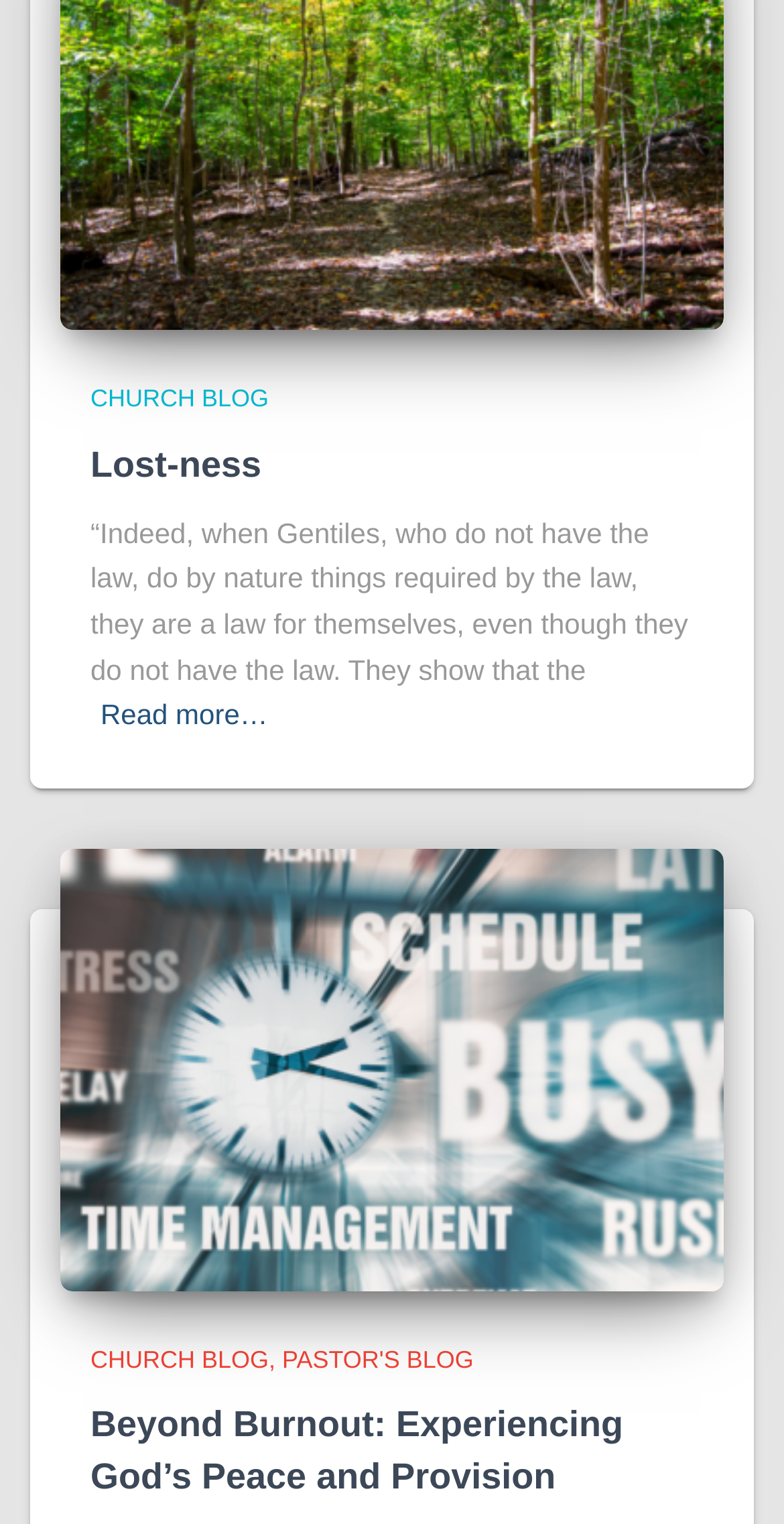Based on the description "Church Blog", find the bounding box of the specified UI element.

[0.115, 0.252, 0.343, 0.271]